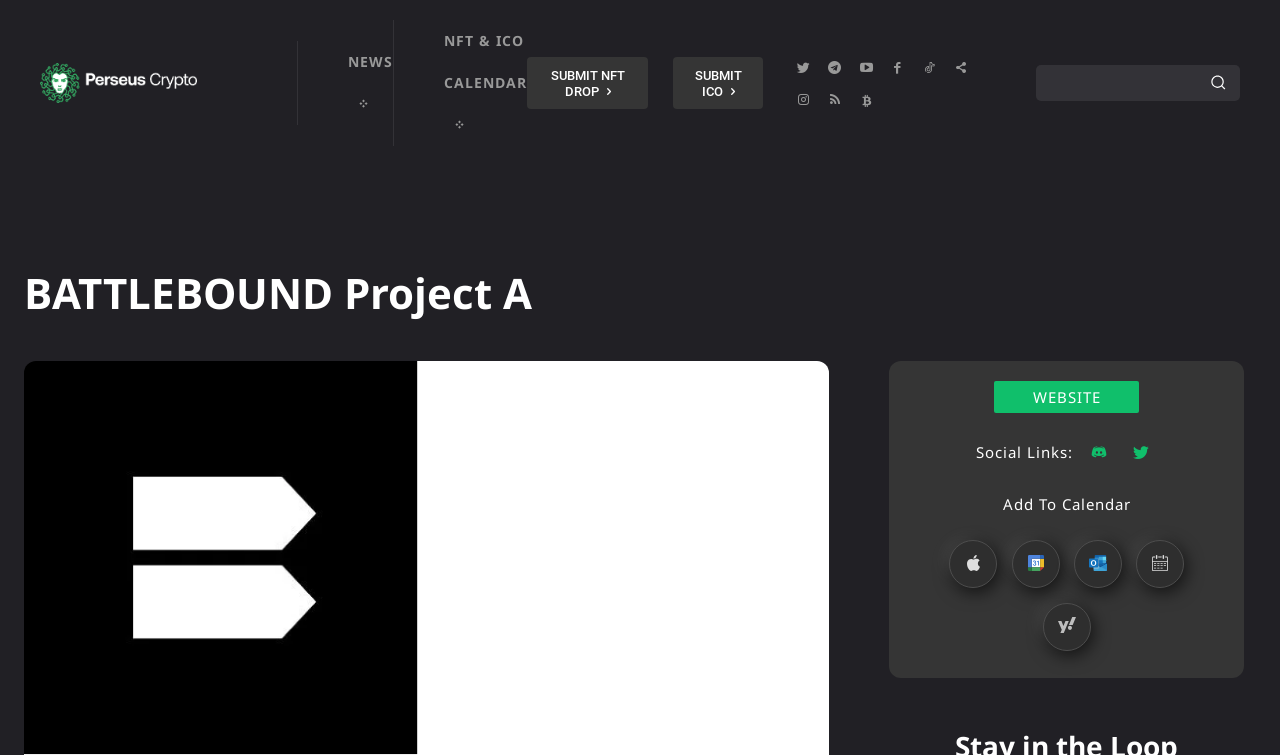What can be submitted?
Look at the webpage screenshot and answer the question with a detailed explanation.

I found the answer by looking at the link elements on the webpage, which are 'SUBMIT NFT DROP' and 'SUBMIT ICO'. This suggests that users can submit either an NFT drop or an ICO.